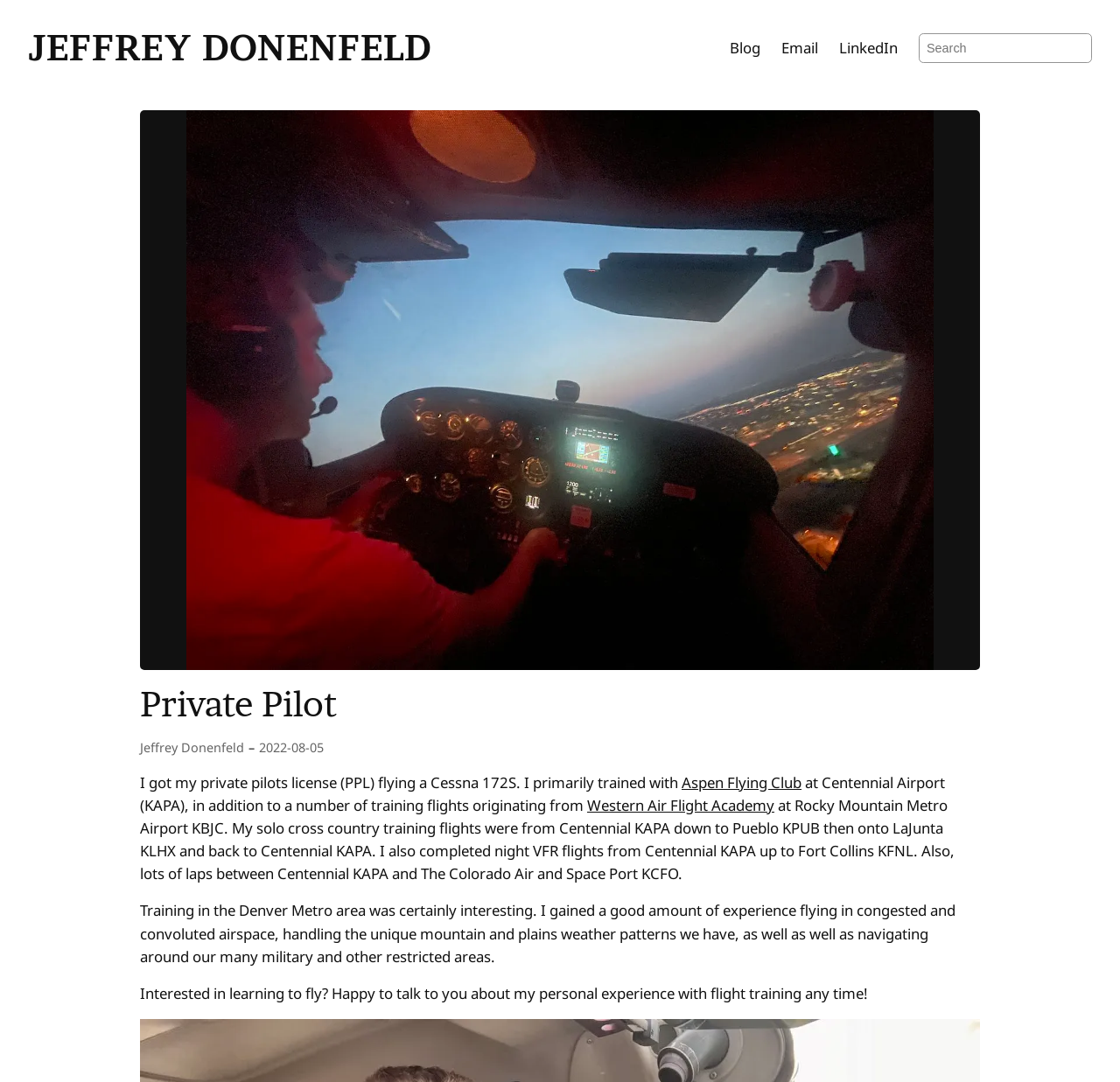Based on the element description: "Western Air Flight Academy", identify the bounding box coordinates for this UI element. The coordinates must be four float numbers between 0 and 1, listed as [left, top, right, bottom].

[0.422, 0.737, 0.572, 0.752]